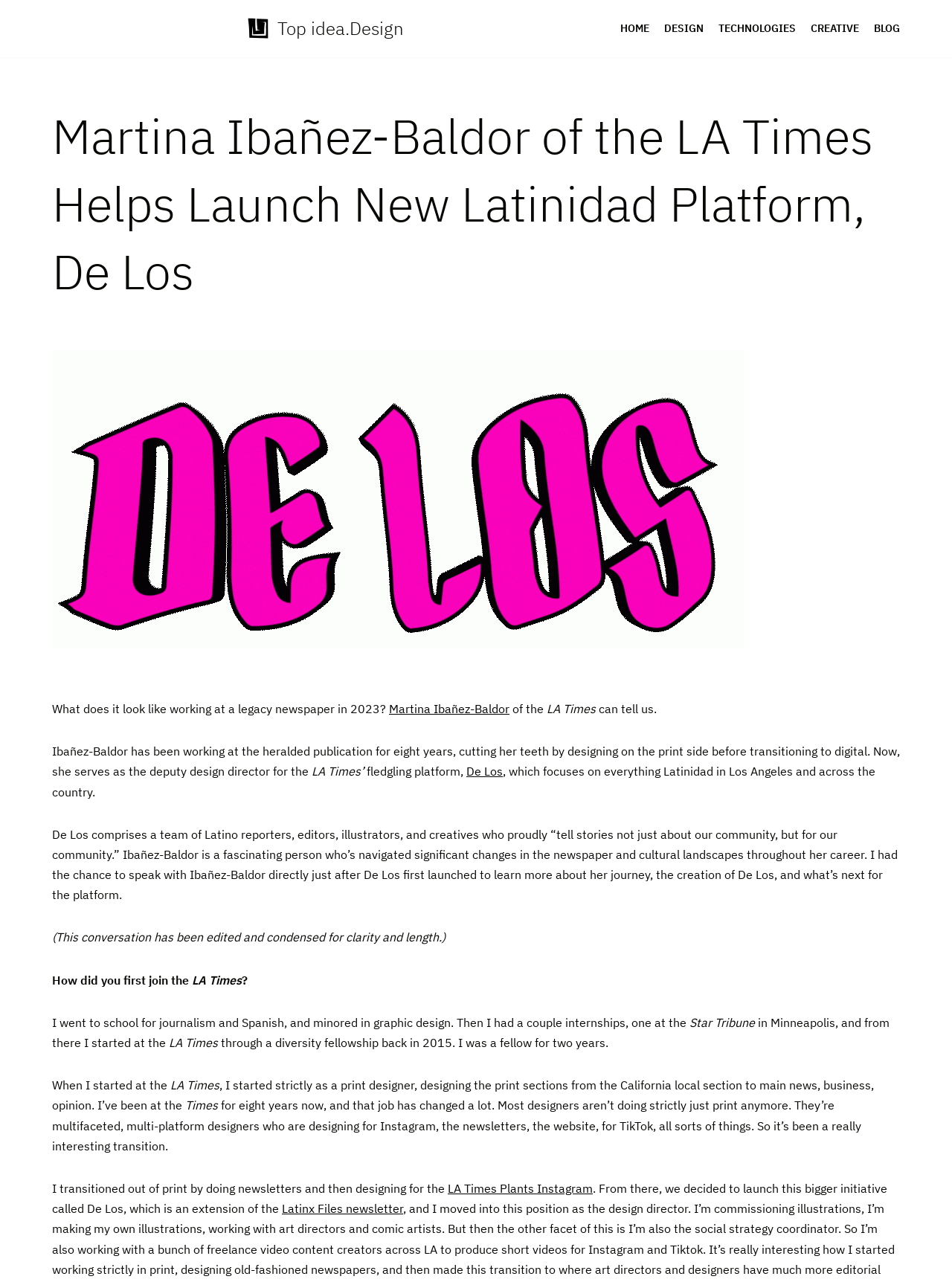Reply to the question with a brief word or phrase: How long has Martina Ibañez-Baldor been working at the LA Times?

Eight years